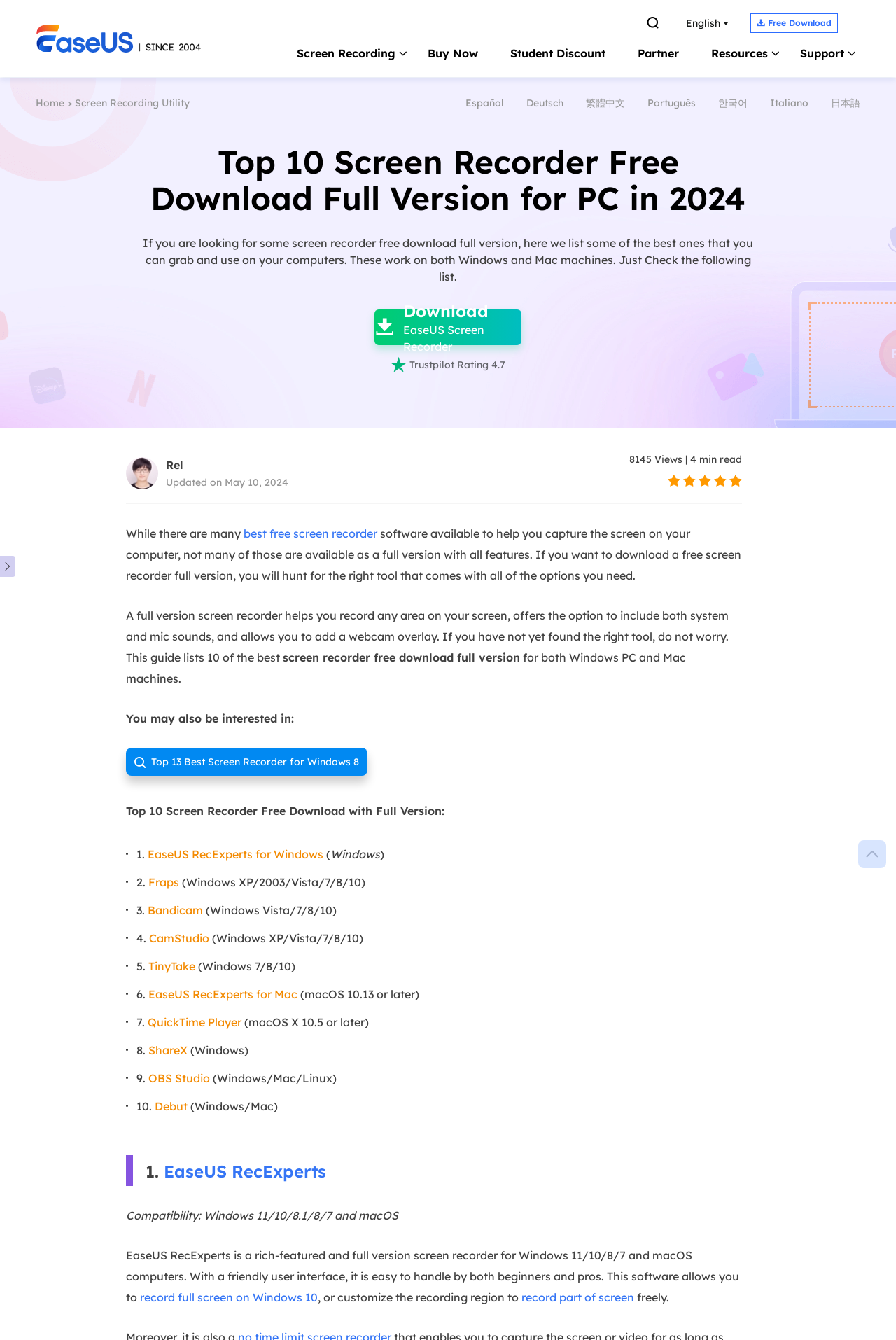Can you specify the bounding box coordinates of the area that needs to be clicked to fulfill the following instruction: "Check the 'Top 10 Screen Recorder Free Download with Full Version' list"?

[0.141, 0.6, 0.496, 0.61]